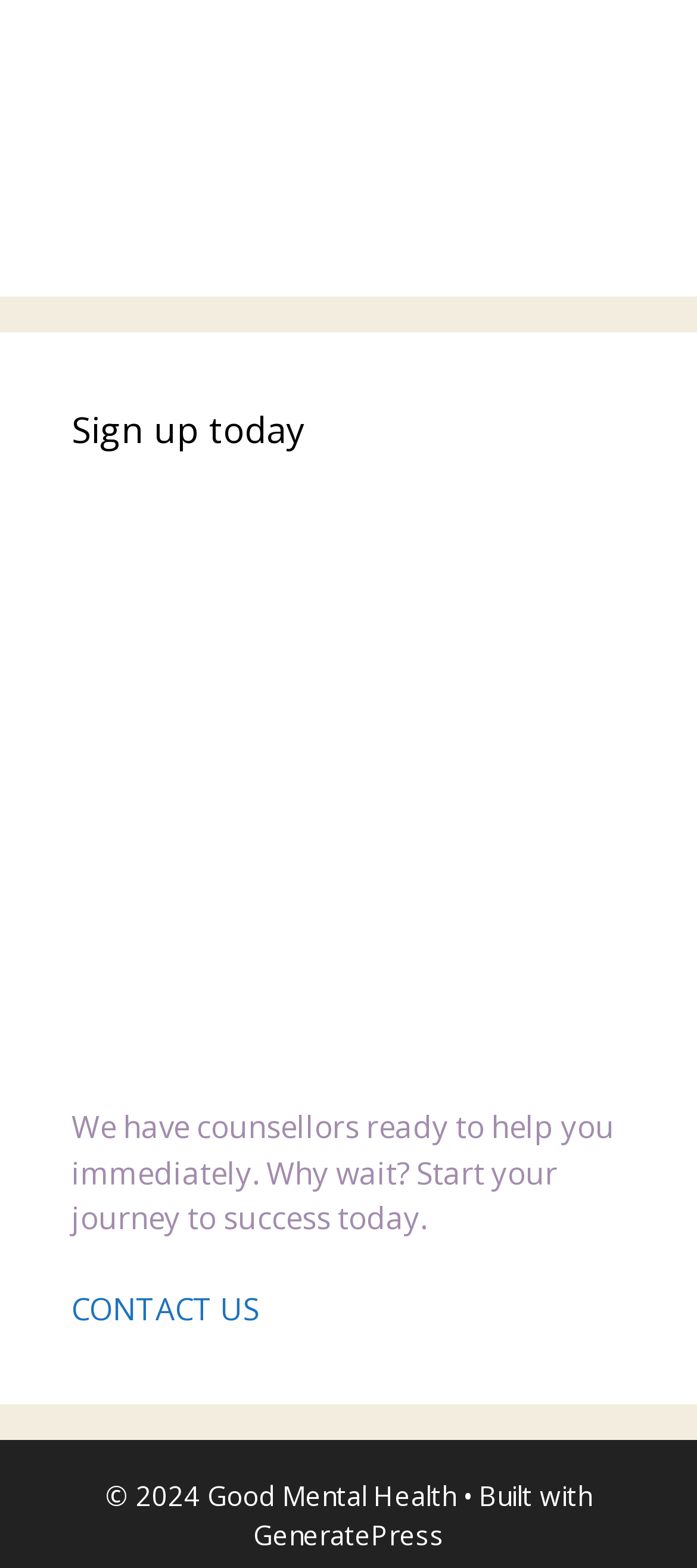Using the information in the image, could you please answer the following question in detail:
What is the benefit of signing up?

According to the text, 'We have counsellors ready to help you immediately. Why wait? Start your journey to success today.', signing up will provide immediate access to counsellors and help.